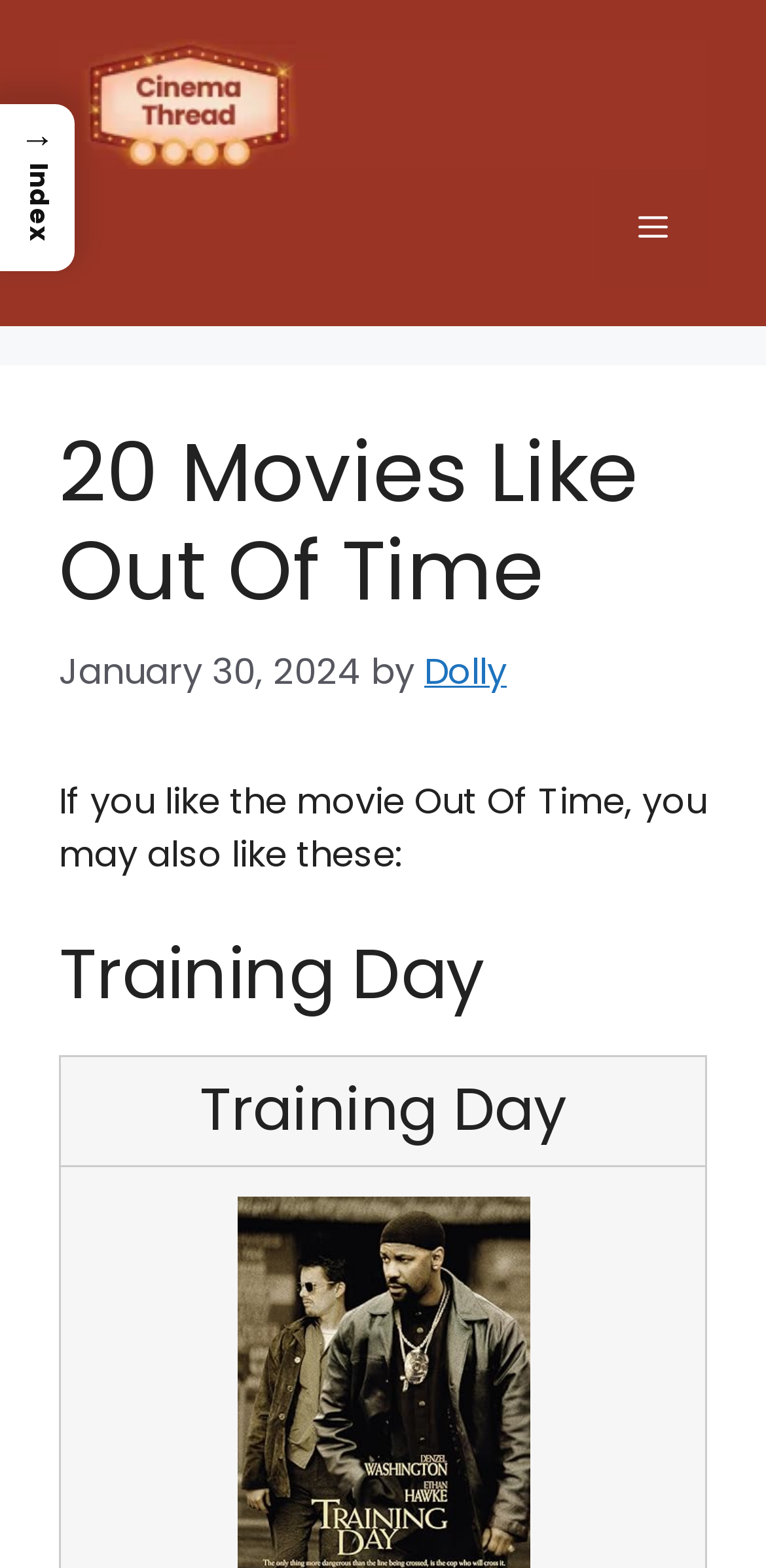What is the date of the article?
Please provide a comprehensive answer based on the details in the screenshot.

The date of the article can be found below the heading '20 Movies Like Out Of Time', which is displayed as 'January 30, 2024'.